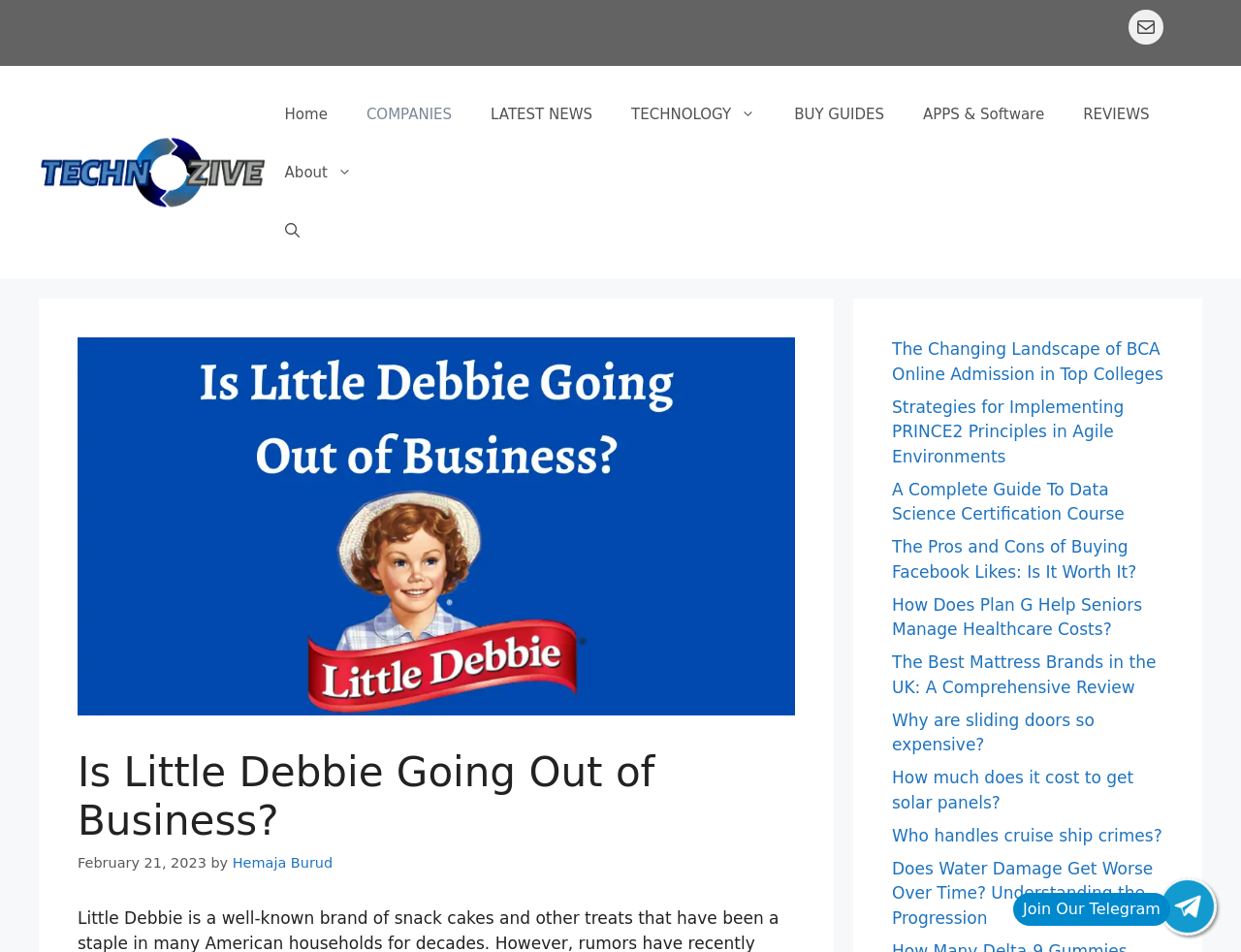Please examine the image and answer the question with a detailed explanation:
Who is the author of the main article?

I determined the answer by looking at the header element, which contains a link with the text 'Hemaja Burud' and a static text 'by' preceding it, indicating that Hemaja Burud is the author of the article.